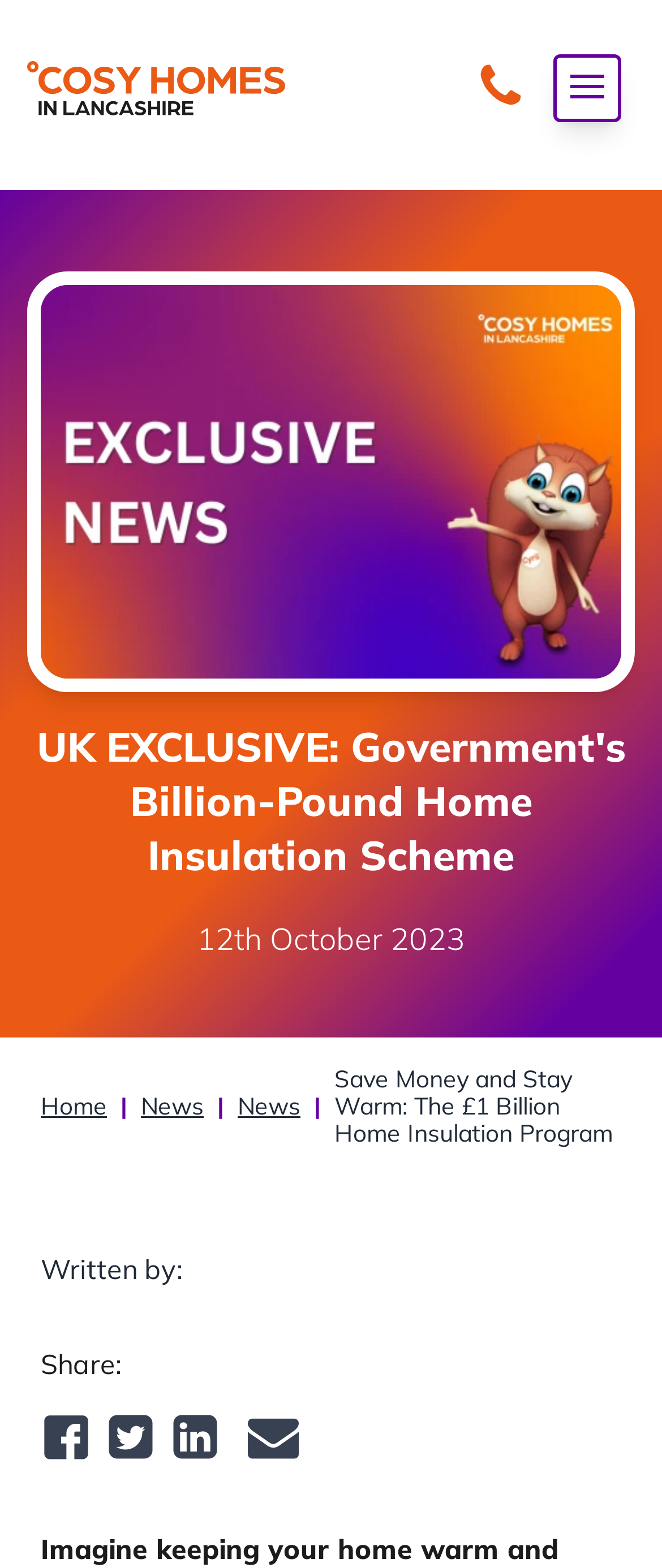How many social media platforms can you share the article with?
Look at the image and respond with a one-word or short phrase answer.

4